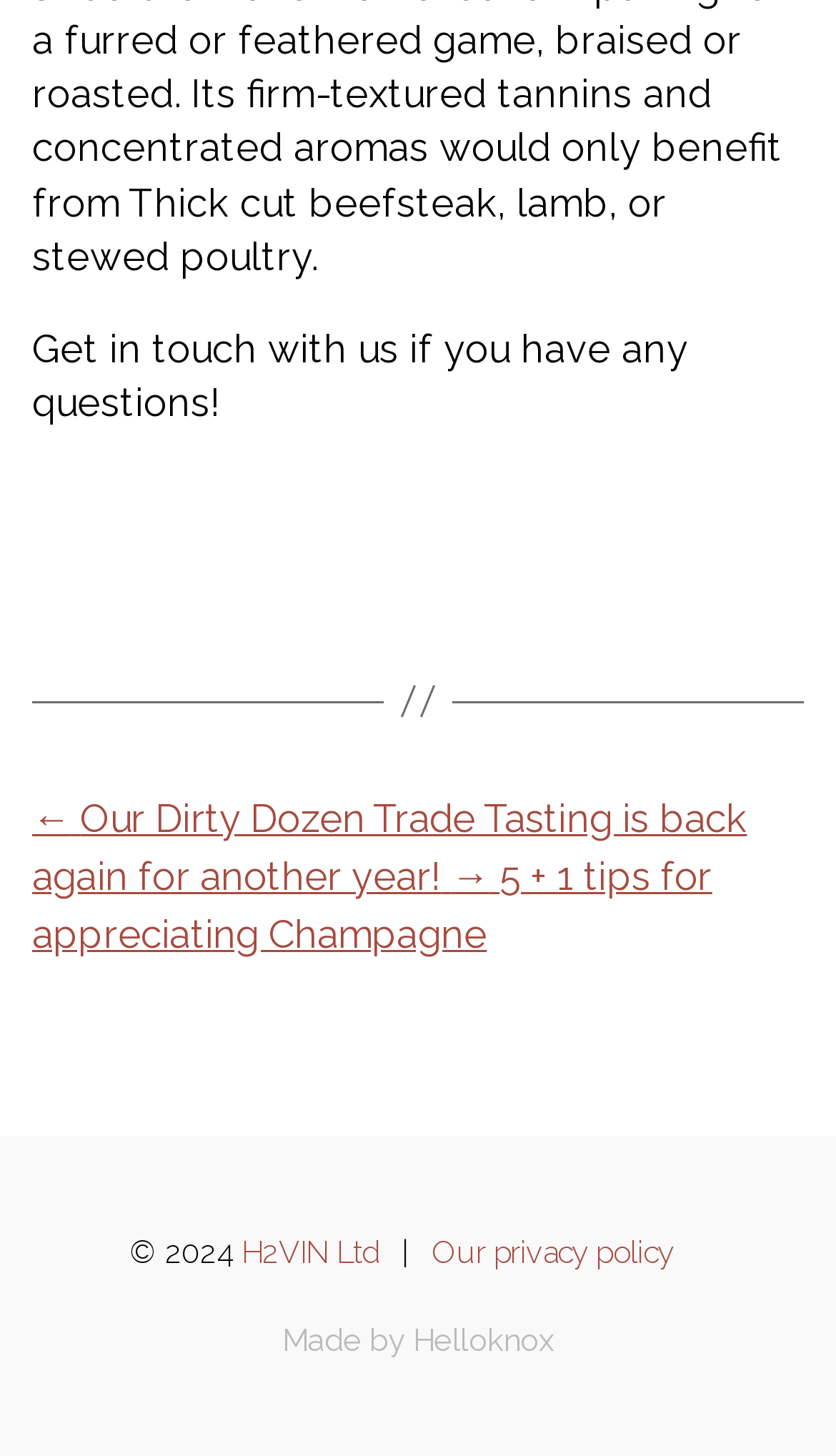What is the company name in the footer?
Provide a detailed answer to the question using information from the image.

I found the company name in the footer section of the webpage, which is located at the bottom of the page. The company name is 'H2VIN Ltd', which is a link element.